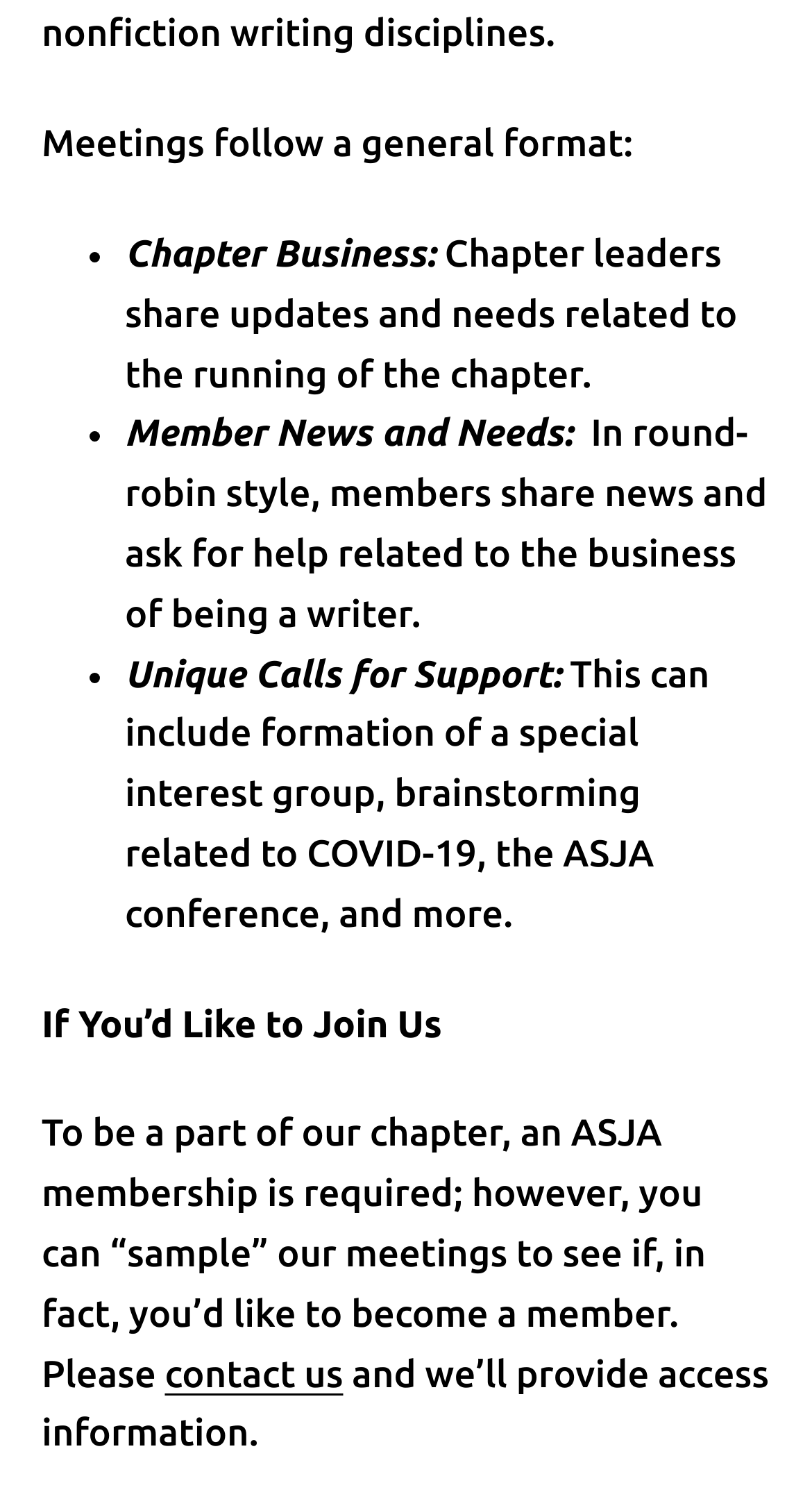What is the general format of meetings?
Look at the screenshot and give a one-word or phrase answer.

Chapter Business, Member News, Unique Calls